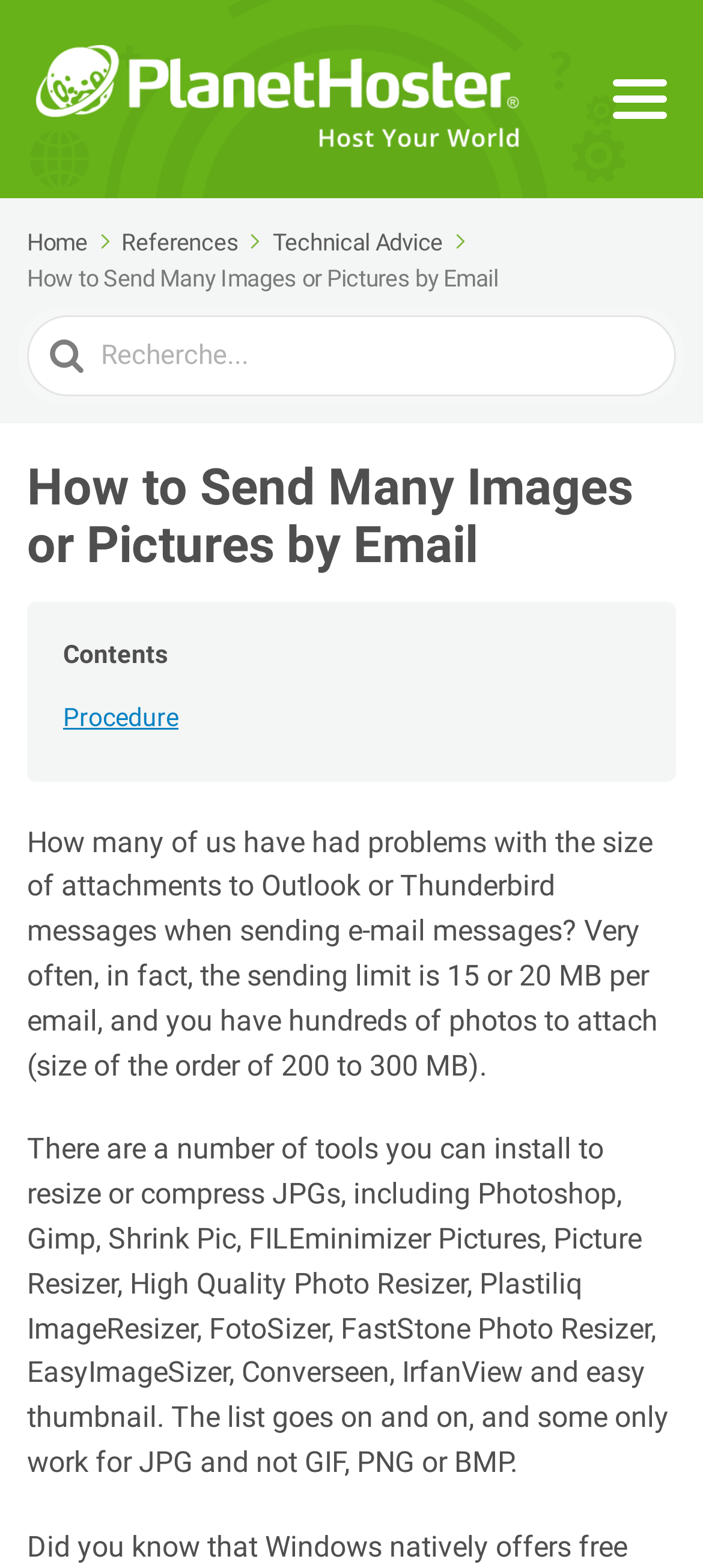What type of images are mentioned?
Please describe in detail the information shown in the image to answer the question.

The webpage mentions that some tools only work for JPG and not GIF, PNG or BMP, indicating that these types of images are relevant to the topic of sending images by email.